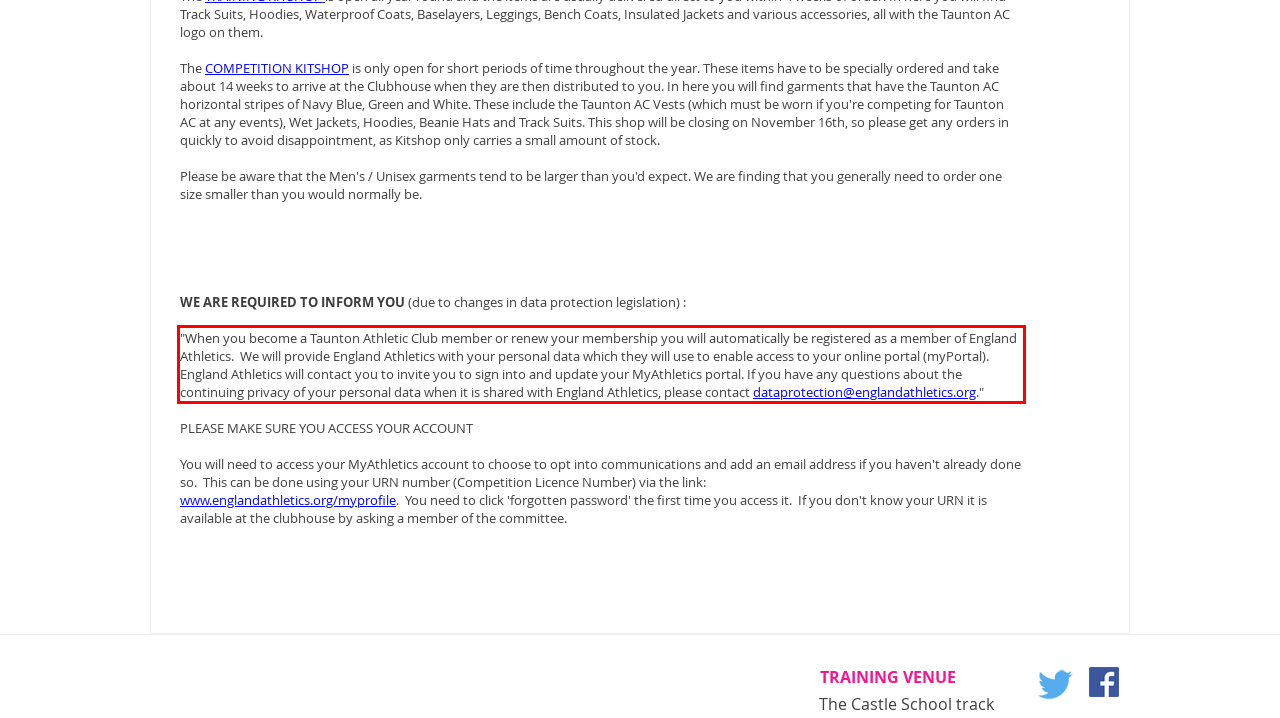Please examine the webpage screenshot and extract the text within the red bounding box using OCR.

"When you become a Taunton Athletic Club member or renew your membership you will automatically be registered as a member of England Athletics. We will provide England Athletics with your personal data which they will use to enable access to your online portal (myPortal). England Athletics will contact you to invite you to sign into and update your MyAthletics portal. If you have any questions about the continuing privacy of your personal data when it is shared with England Athletics, please contact dataprotection@englandathletics.org."